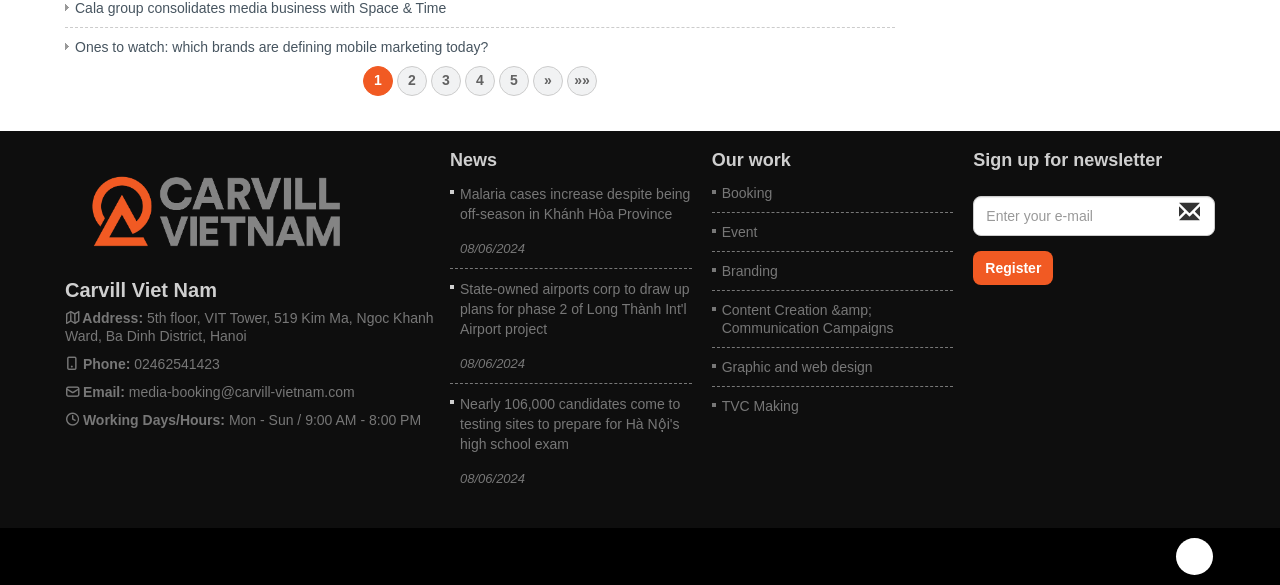Could you locate the bounding box coordinates for the section that should be clicked to accomplish this task: "Read more about Dave Portnoy Wife Renee".

None